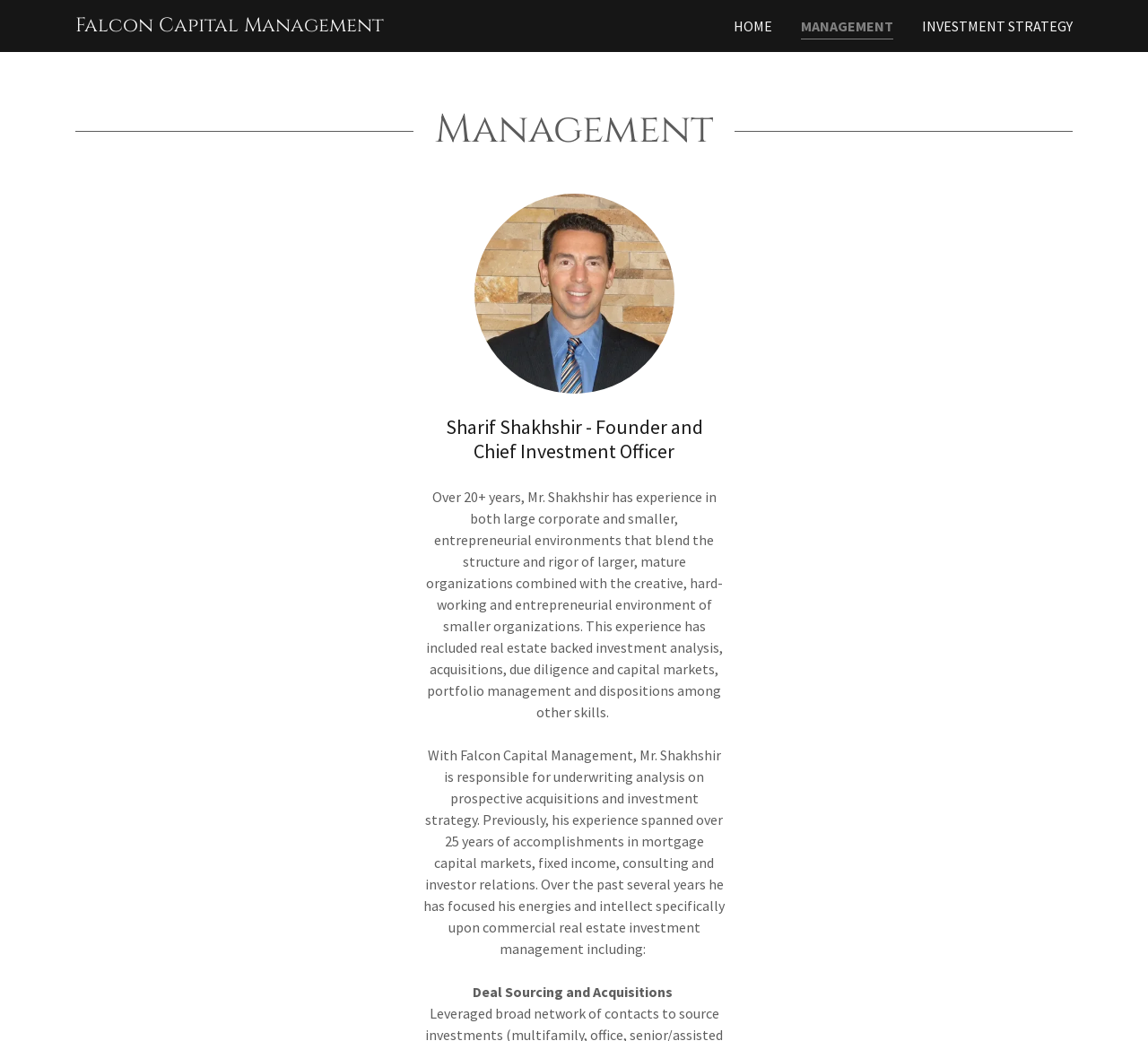Find the bounding box coordinates of the UI element according to this description: "Falcon Capital Management".

[0.066, 0.014, 0.334, 0.037]